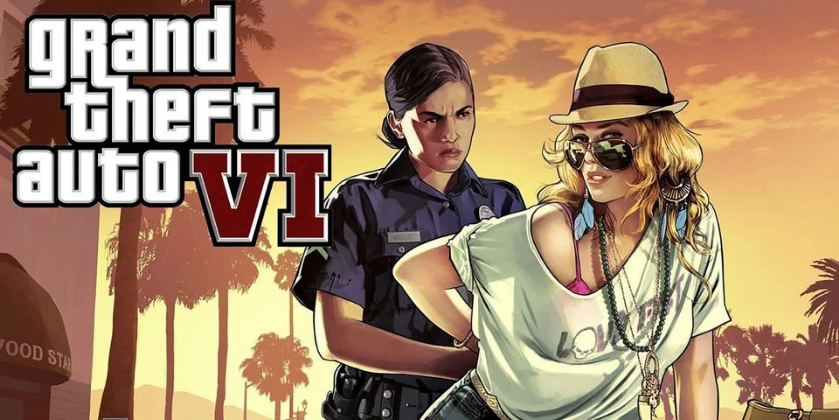Offer a detailed caption for the image presented.

The image from the upcoming "Grand Theft Auto VI" features a striking scene depicting a tense interaction between a police officer and a woman in a casual outfit. The officer, wearing a dark blue uniform, appears focused as she apprehends the woman, who has a carefree demeanor, complete with sunglasses and a fashionable straw hat. The background showcases a sun-drenched, palm-lined street, evoking a quintessential Southern California vibe. This artwork captures the blend of excitement and danger that "GTA" is known for, while also hinting at the themes of crime and law enforcement central to the game's narrative. The overall visual aesthetic and character design are reflective of the high-quality graphics and immersive storytelling fans can expect from this highly anticipated title. The caption reads "grand theft auto VI," reinforcing the franchise's iconic branding.